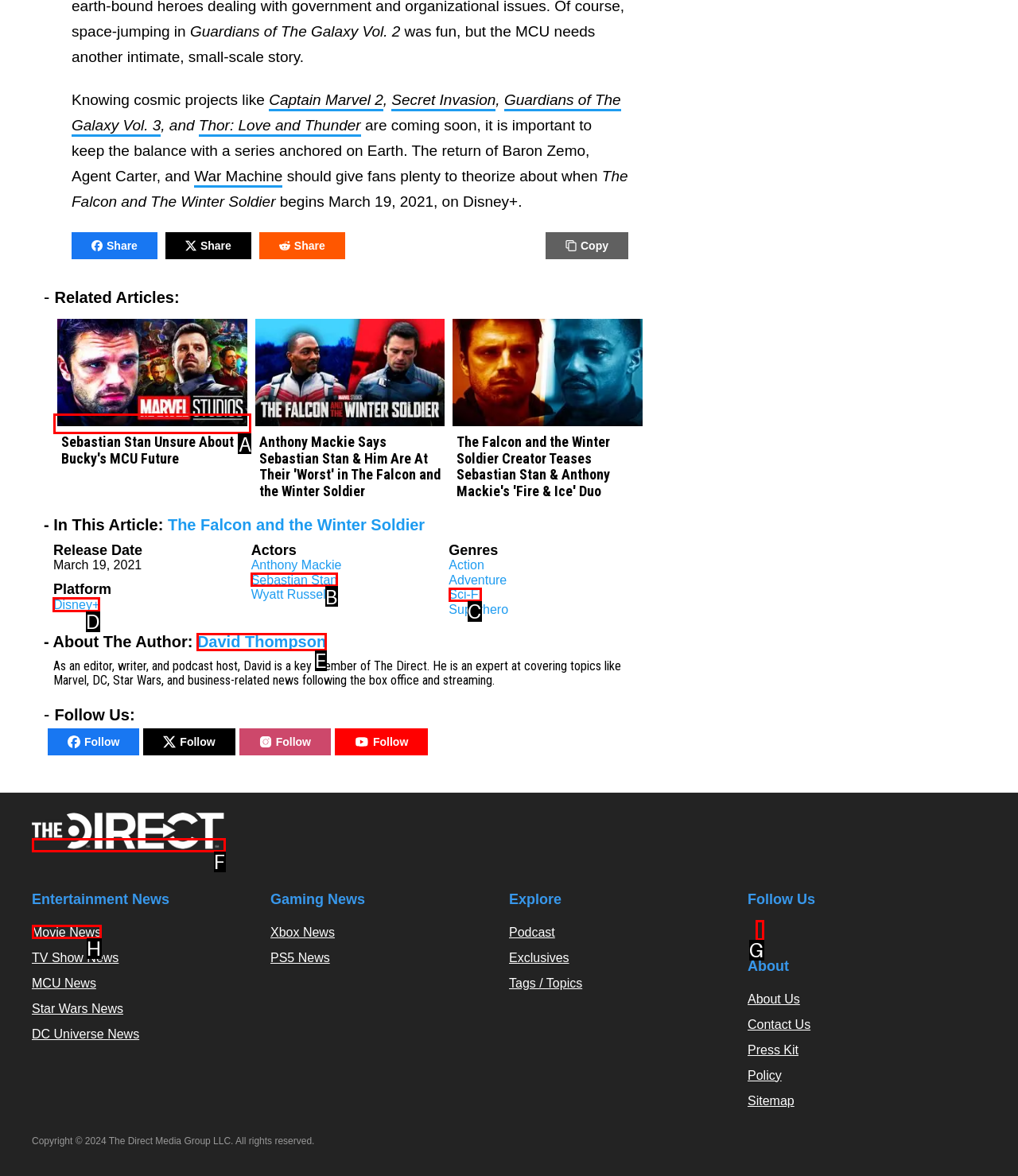Indicate the HTML element to be clicked to accomplish this task: Click on the 'Disney+' link Respond using the letter of the correct option.

D